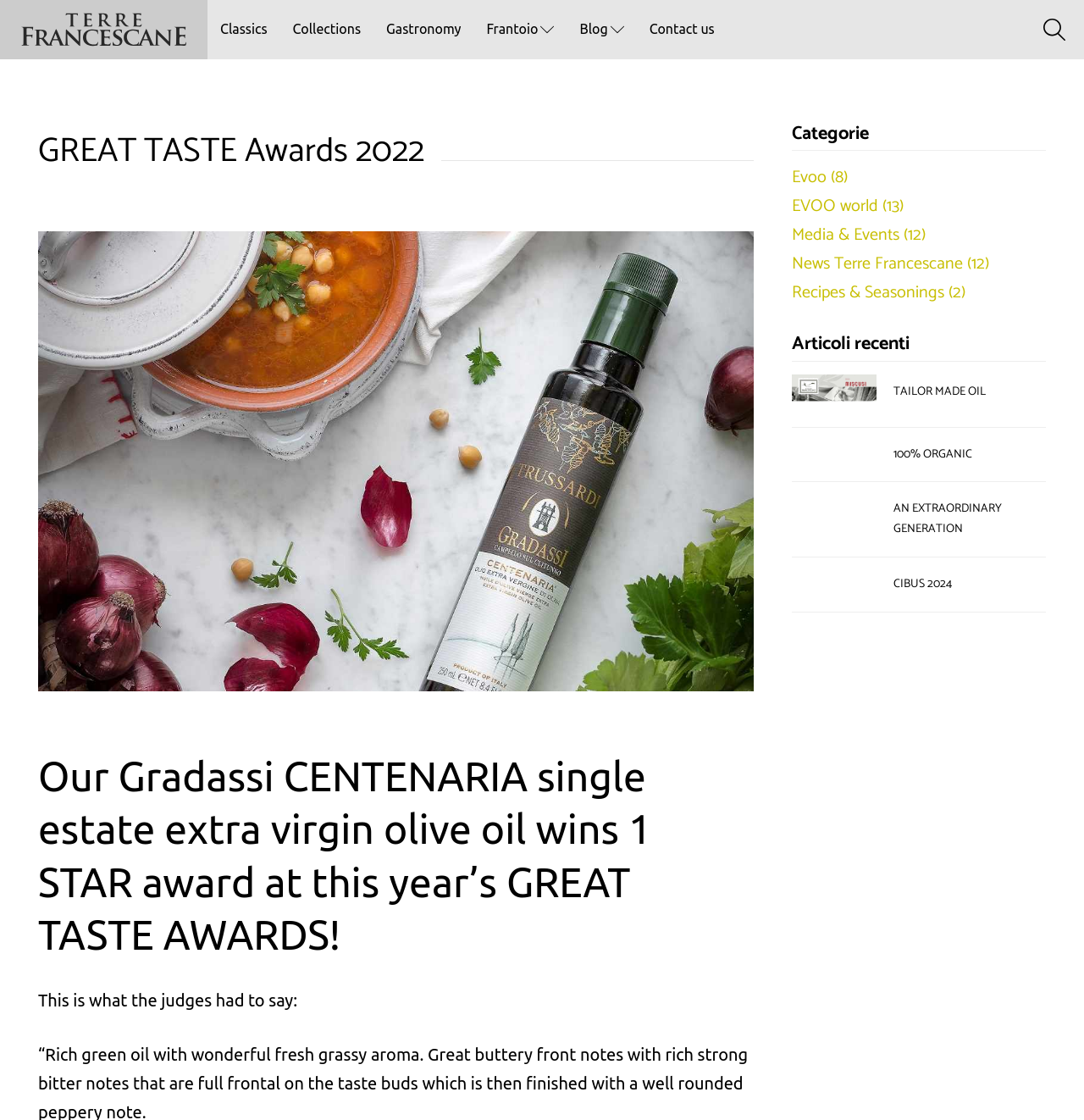Determine the bounding box coordinates of the target area to click to execute the following instruction: "Click on the 'Classics' link."

[0.203, 0.016, 0.247, 0.037]